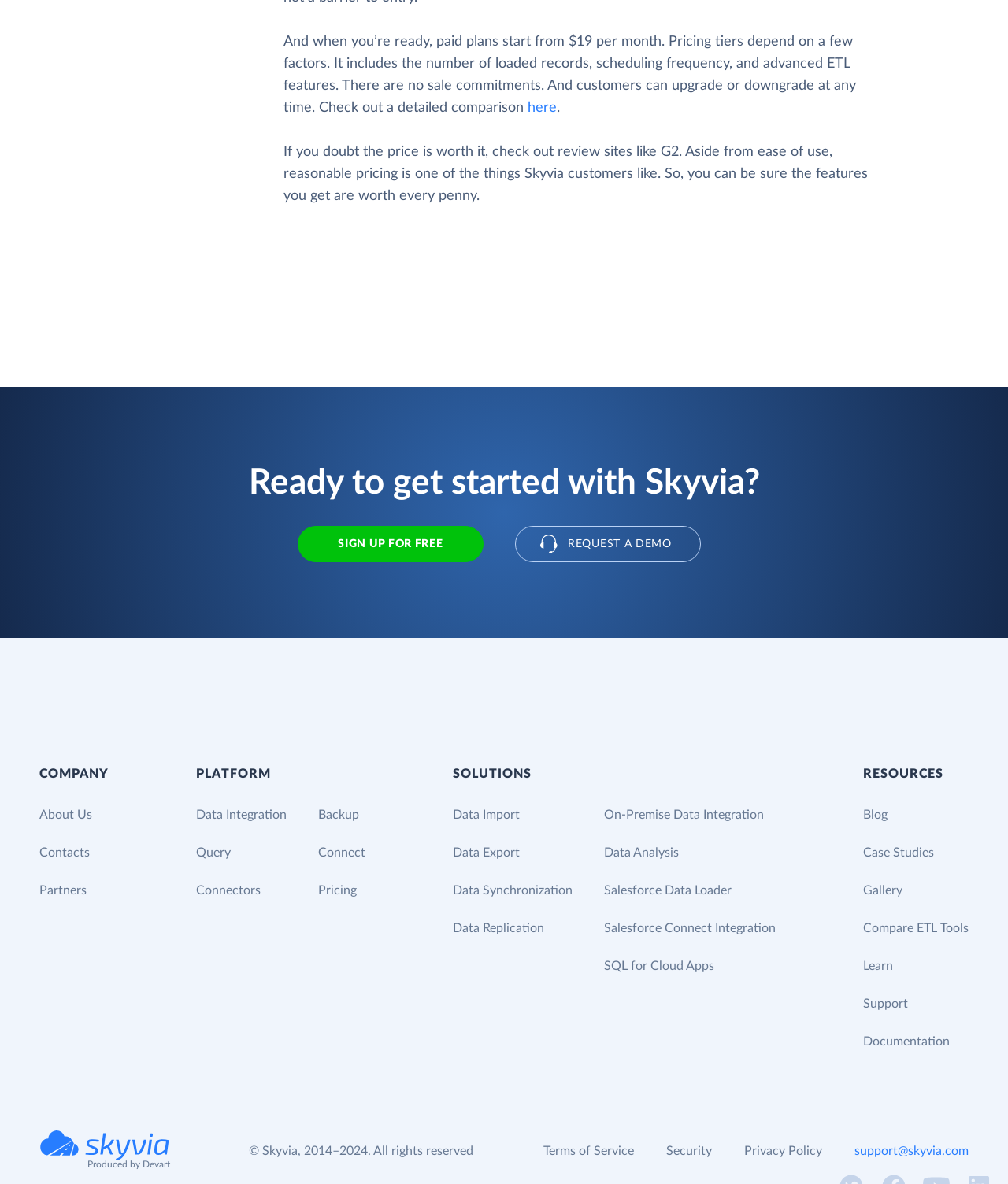Look at the image and write a detailed answer to the question: 
What is the name of the company that produced Skyvia?

The name of the company that produced Skyvia is mentioned at the bottom of the webpage as 'Produced by Devart'.